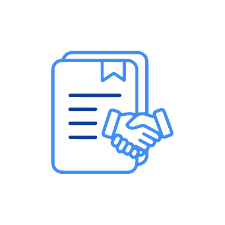Give a detailed explanation of what is happening in the image.

The image features an illustrated graphic representing the concept of professional services. Central to the design is a handshake, symbolizing partnership and collaboration, alongside a document that signifies contracts or agreements. This visual metaphor effectively conveys themes of trust, cooperation, and the provision of specialized services. Such imagery is often used in contexts where businesses highlight their commitment to delivering tailored IT solutions, enhancing productivity, and fostering successful relationships with clients in various professional fields.